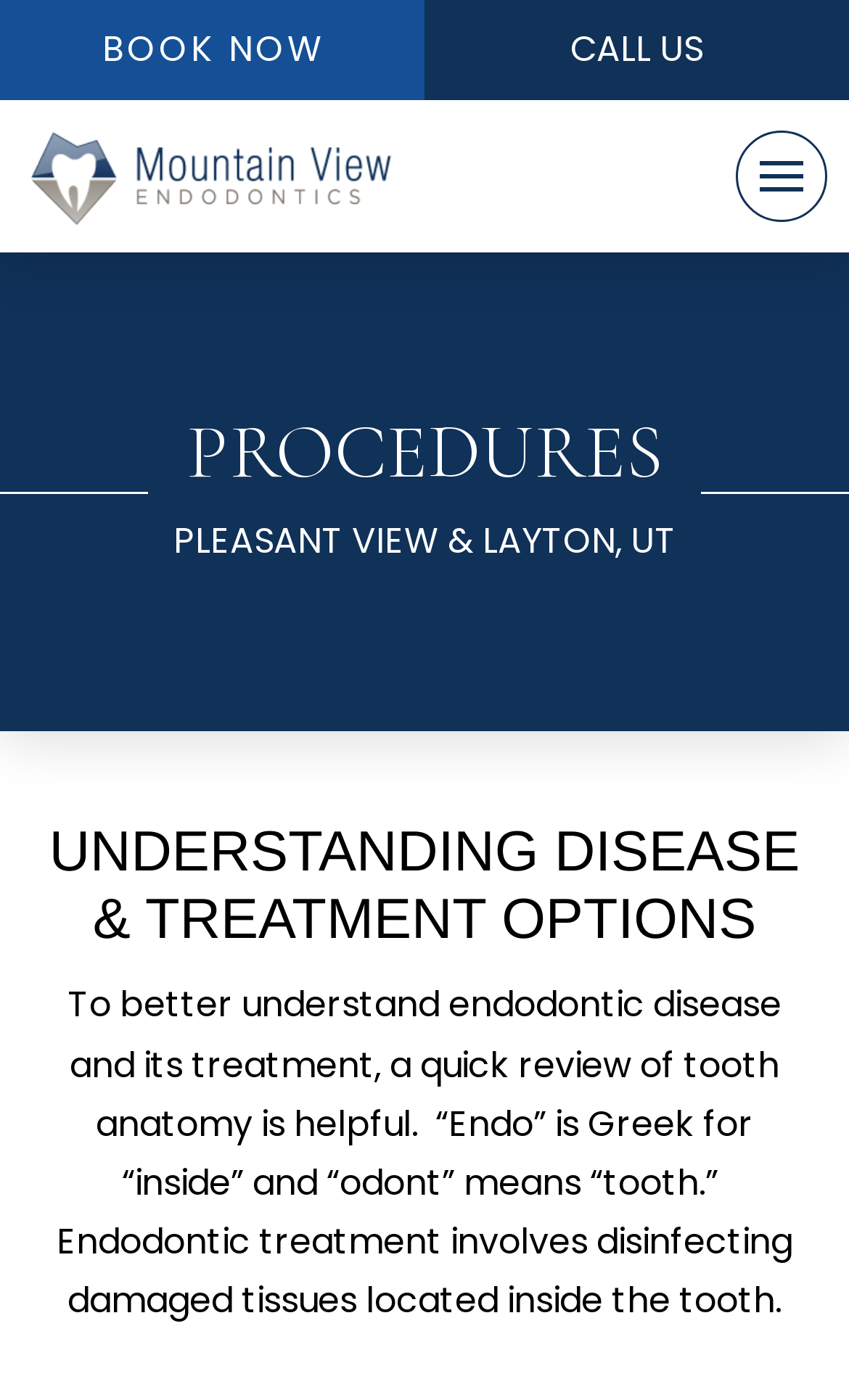Utilize the details in the image to thoroughly answer the following question: What is the purpose of endodontic treatment?

According to the webpage, endodontic treatment involves disinfecting damaged tissues located inside the tooth, which is explained in the section 'UNDERSTANDING DISEASE & TREATMENT OPTIONS'.